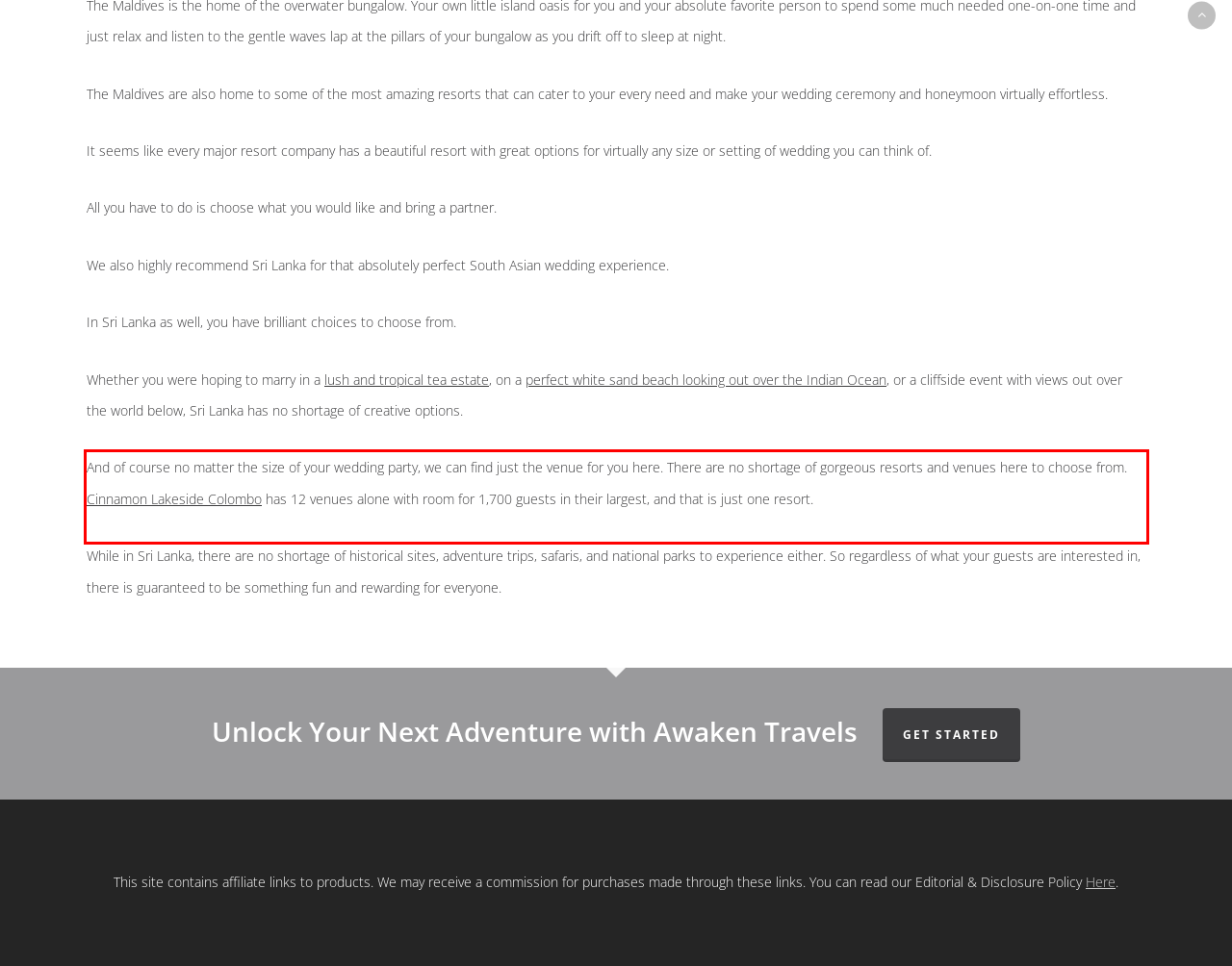You have a screenshot with a red rectangle around a UI element. Recognize and extract the text within this red bounding box using OCR.

And of course no matter the size of your wedding party, we can find just the venue for you here. There are no shortage of gorgeous resorts and venues here to choose from. Cinnamon Lakeside Colombo has 12 venues alone with room for 1,700 guests in their largest, and that is just one resort.